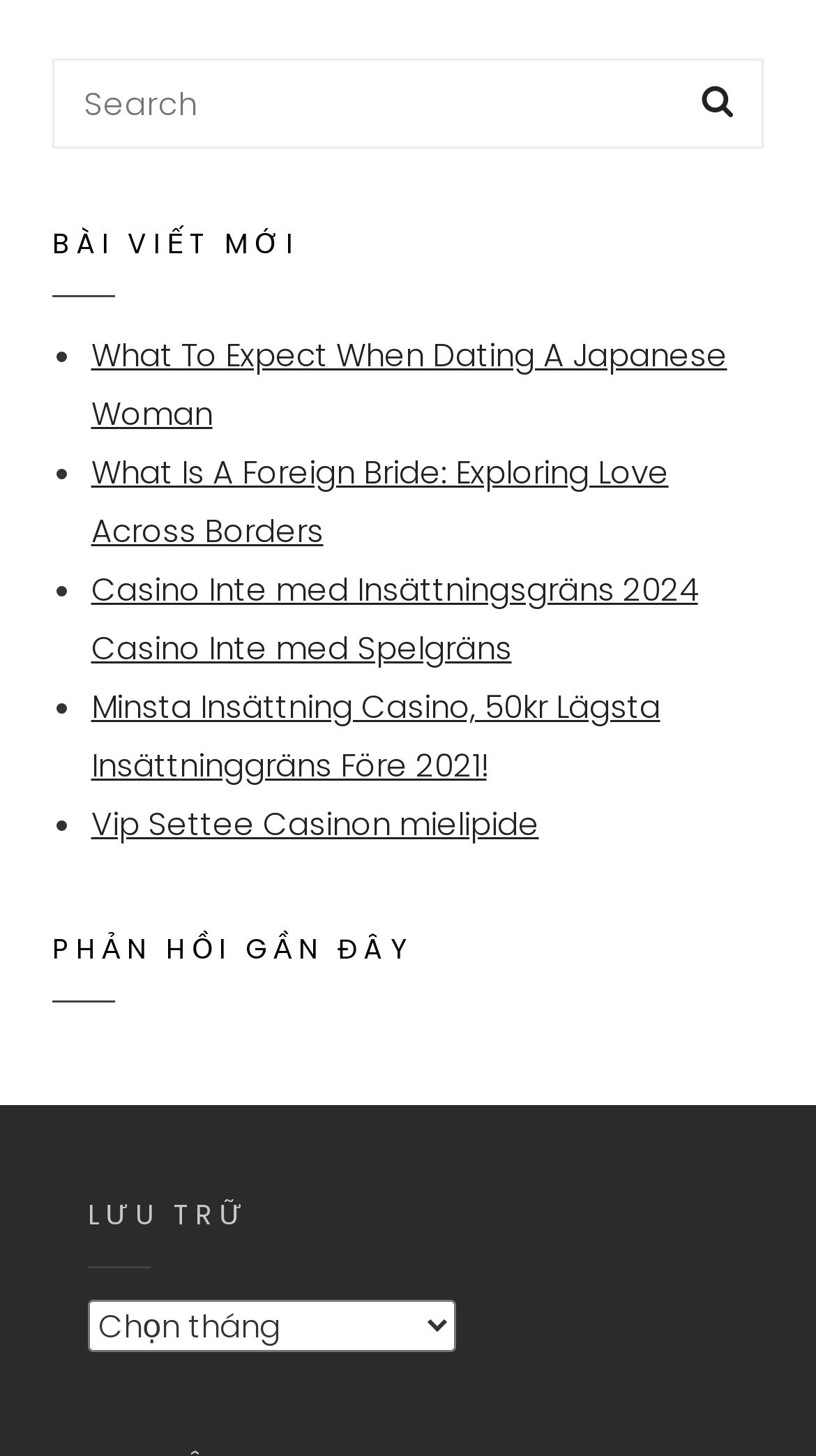Please locate the bounding box coordinates of the region I need to click to follow this instruction: "Click on 'What To Expect When Dating A Japanese Woman'".

[0.112, 0.228, 0.891, 0.299]